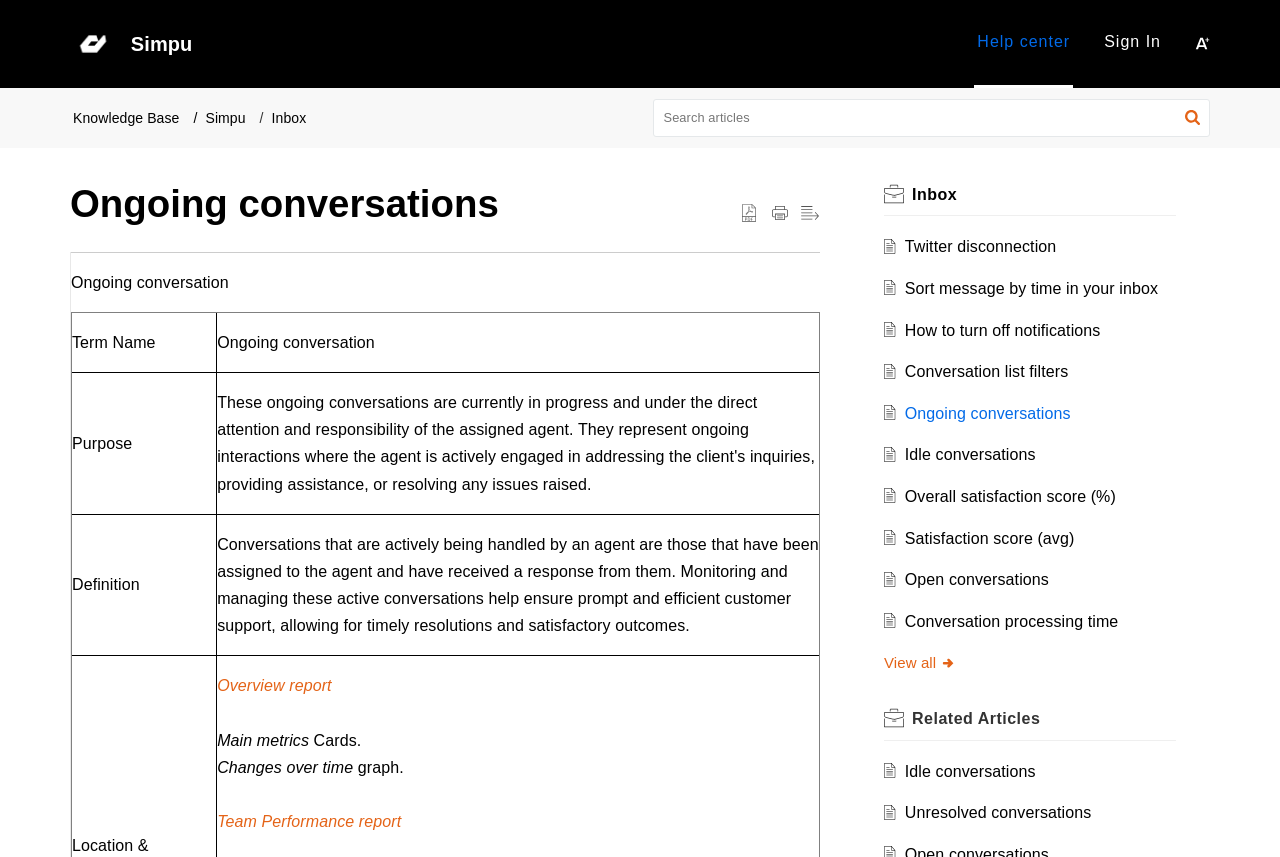Find the bounding box coordinates for the area that must be clicked to perform this action: "Check Ongoing conversations".

[0.707, 0.472, 0.836, 0.492]